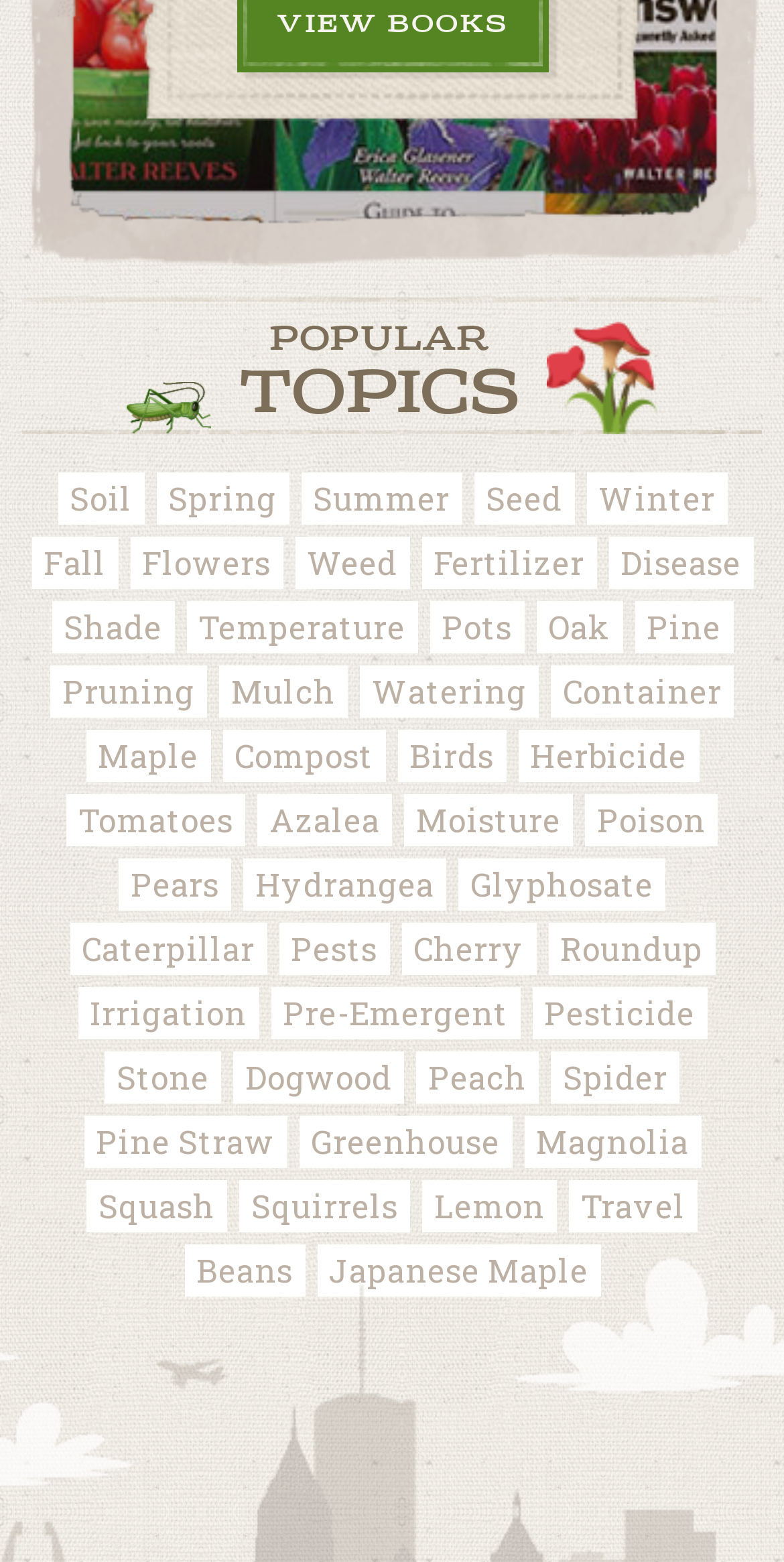Locate the bounding box coordinates of the clickable area to execute the instruction: "Explore the topic of Fertilizer". Provide the coordinates as four float numbers between 0 and 1, represented as [left, top, right, bottom].

[0.537, 0.344, 0.76, 0.378]